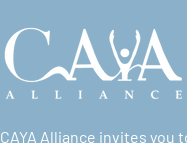Generate an in-depth description of the visual content.

The image features the logo of the CAYA Alliance, prominently displayed against a soft blue background. The logo consists of stylized lettering that spells out "CAYA" in a flowing, artistic font, accompanied by the word "ALLIANCE" beneath it in a more straightforward style. Above the "A" in "CAYA," a figure is depicted in an uplifting pose, symbolizing health and vitality. Below the logo, a message invites engagement, stating, "CAYA Alliance invites you to come as you are for healthy living options," promoting a welcoming and inclusive community spirit focused on well-being. This presentation emphasizes the eco-conscious initiative represented by CAYA Alliance, further enhanced by the clean, modern aesthetic of the design.